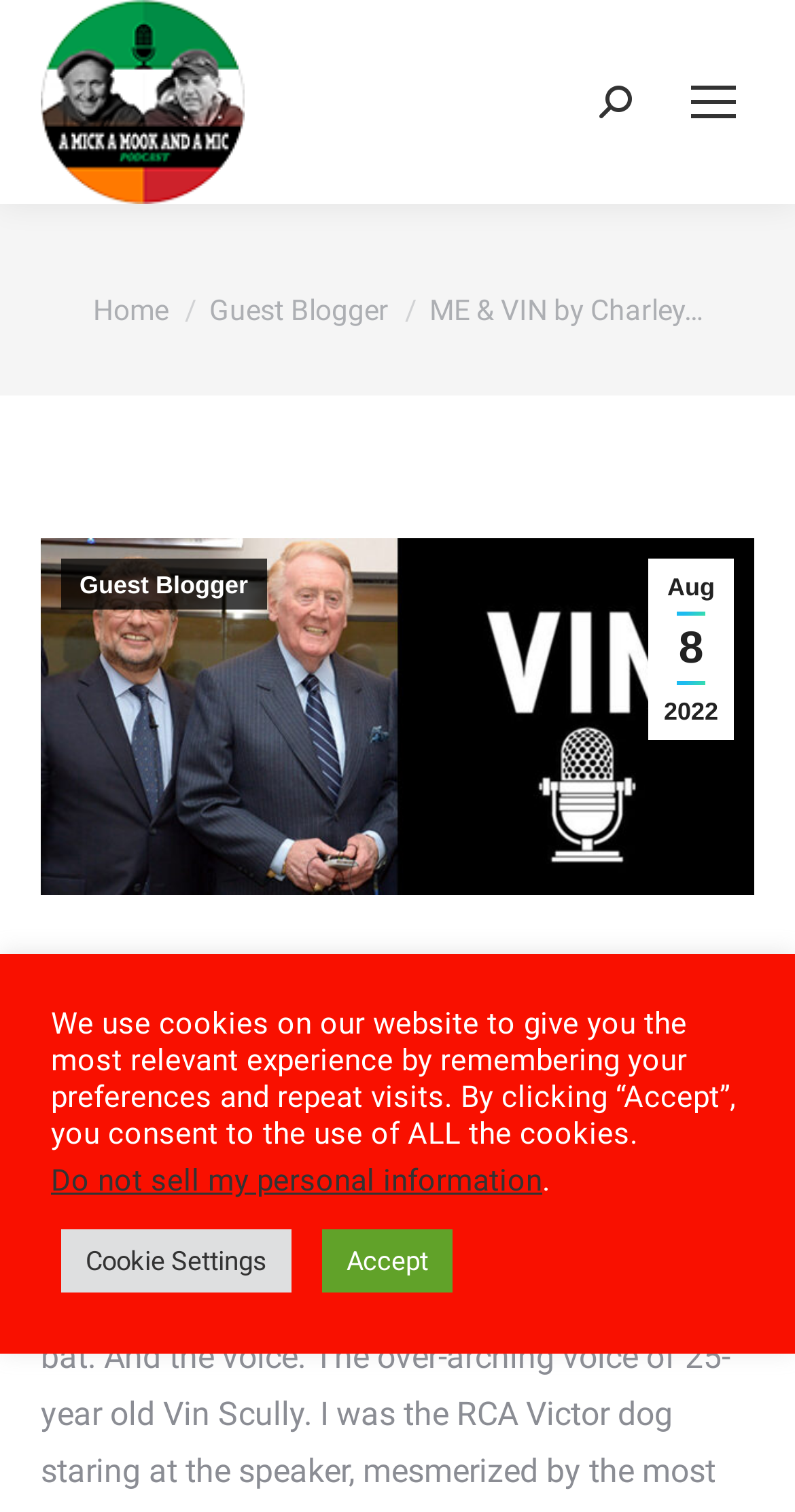Please identify the bounding box coordinates of the area that needs to be clicked to fulfill the following instruction: "Click the mobile menu icon."

[0.846, 0.04, 0.949, 0.094]